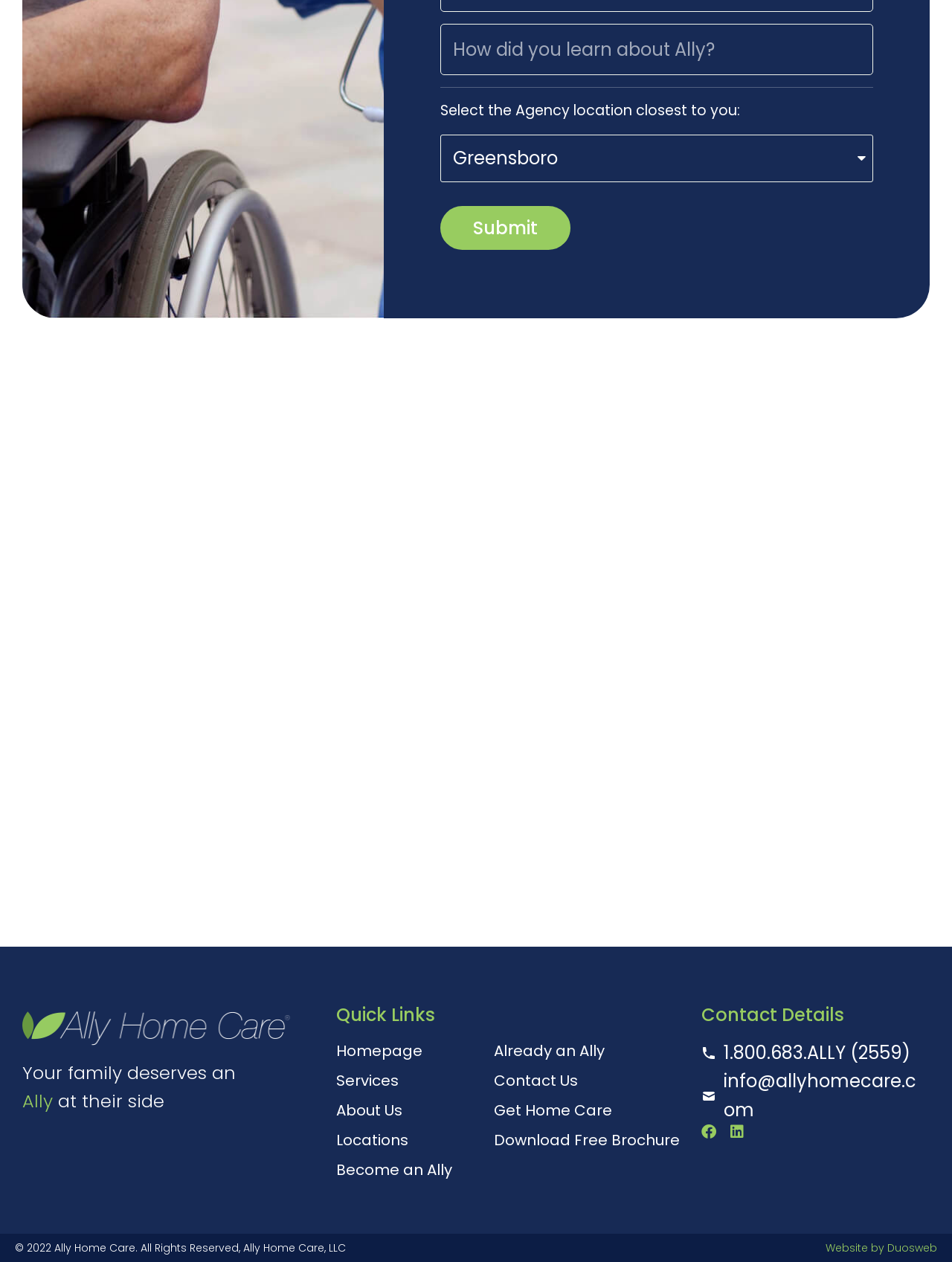What is the function of the 'Submit' button?
Please answer the question with as much detail and depth as you can.

The 'Submit' button is placed below the textbox and combobox, suggesting that it is used to submit the form with the user's input, likely to initiate a process or send the information to the server.